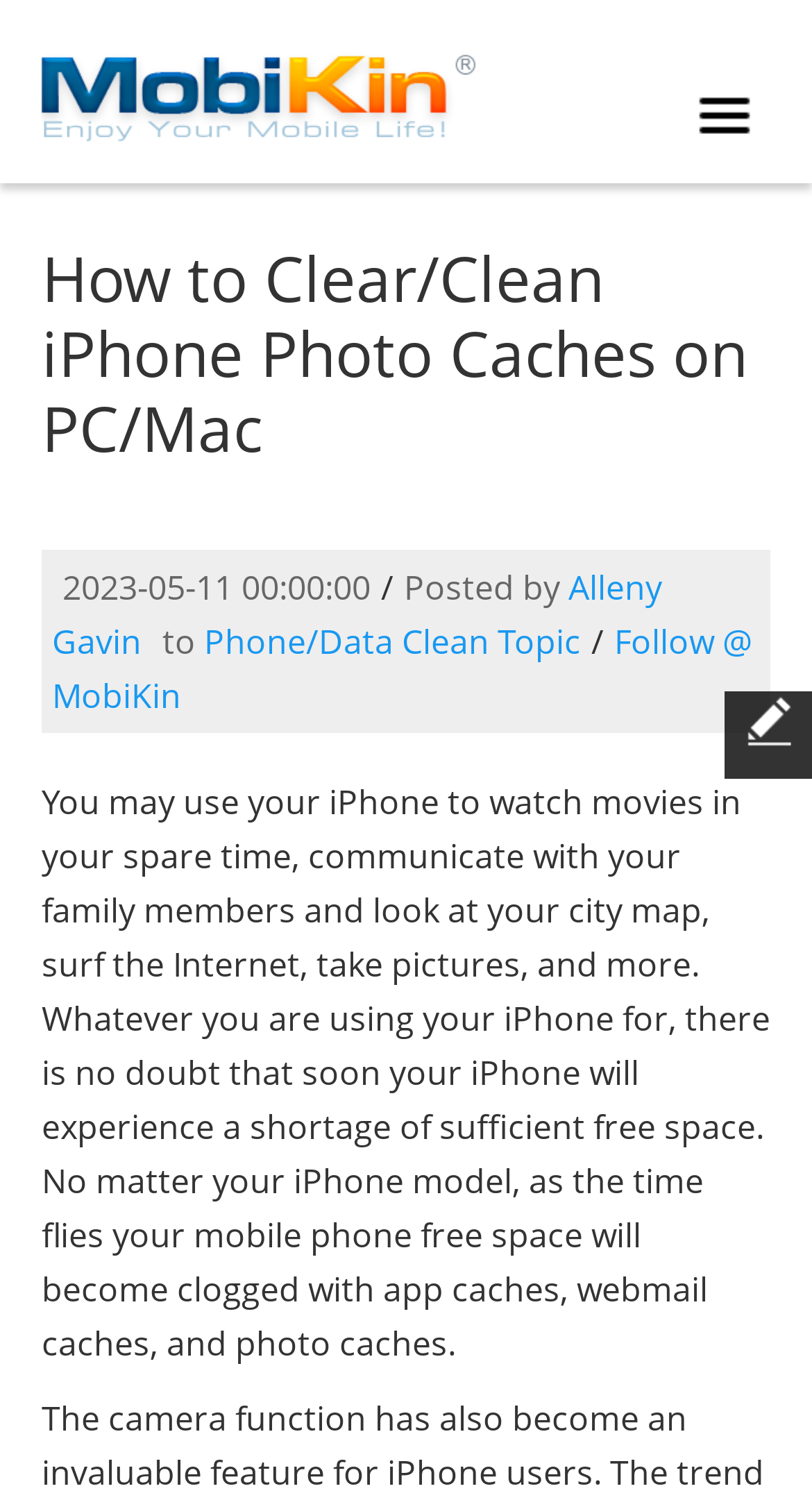Identify the bounding box coordinates for the UI element described as follows: Follow @ MobiKin. Use the format (top-left x, top-left y, bottom-right x, bottom-right y) and ensure all values are floating point numbers between 0 and 1.

[0.064, 0.41, 0.926, 0.476]